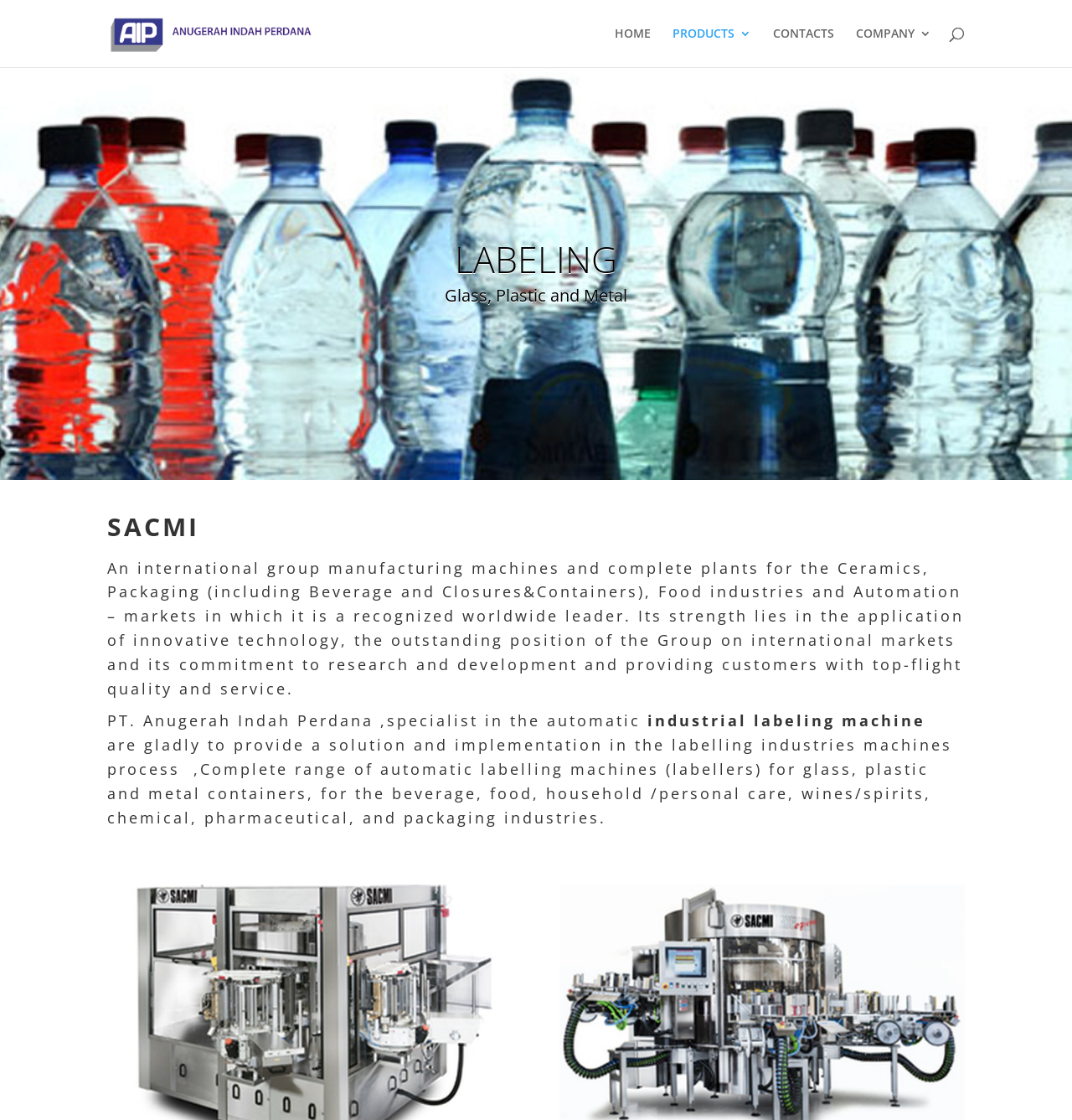What types of containers can the labeling machines be used for?
Utilize the information in the image to give a detailed answer to the question.

According to the webpage, the complete range of automatic labeling machines (labellers) can be used for glass, plastic and metal containers, for various industries such as beverage, food, household/personal care, wines/spirits, chemical, pharmaceutical, and packaging.